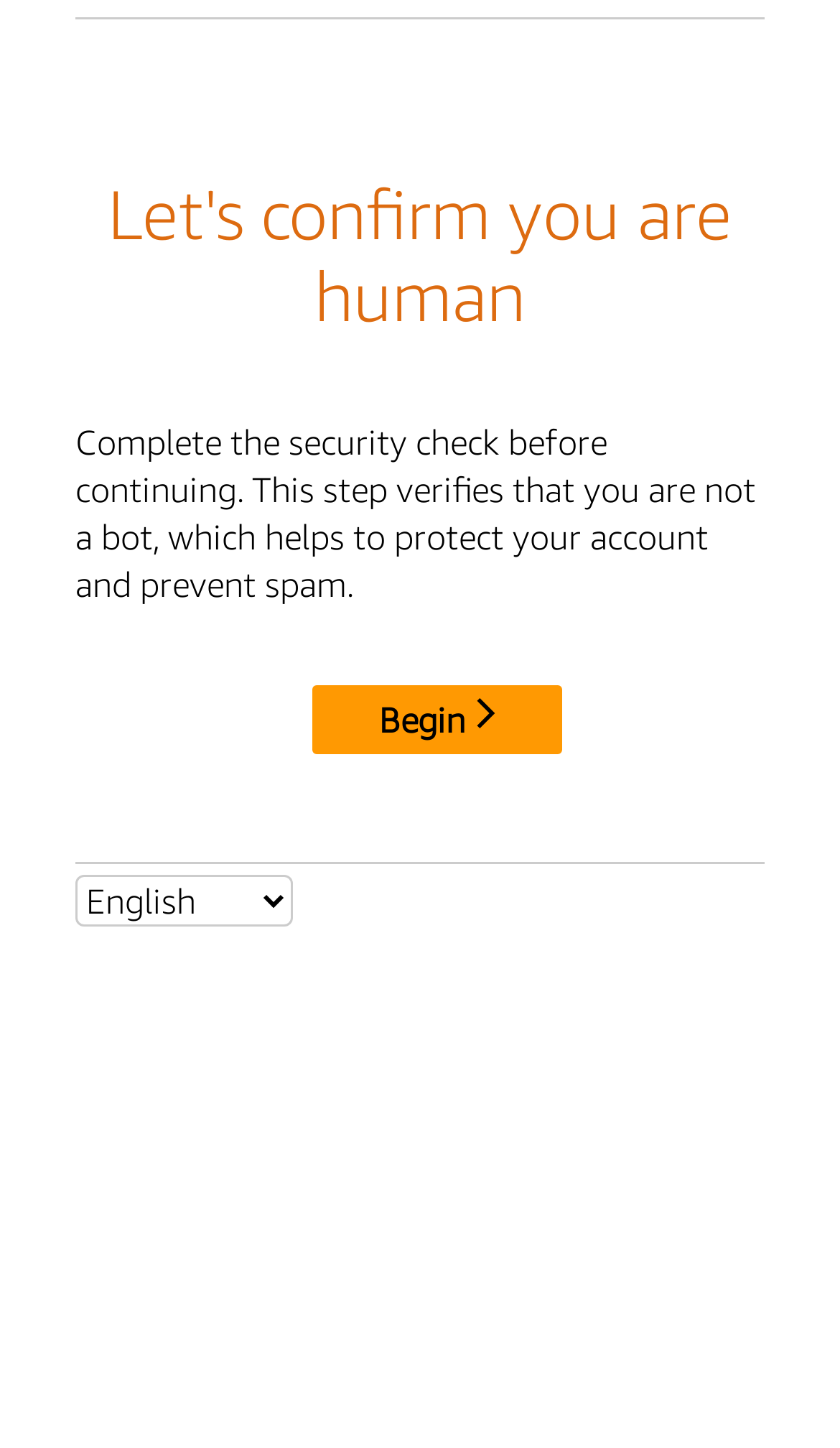Identify the bounding box coordinates for the UI element mentioned here: "Begin". Provide the coordinates as four float values between 0 and 1, i.e., [left, top, right, bottom].

[0.372, 0.473, 0.669, 0.521]